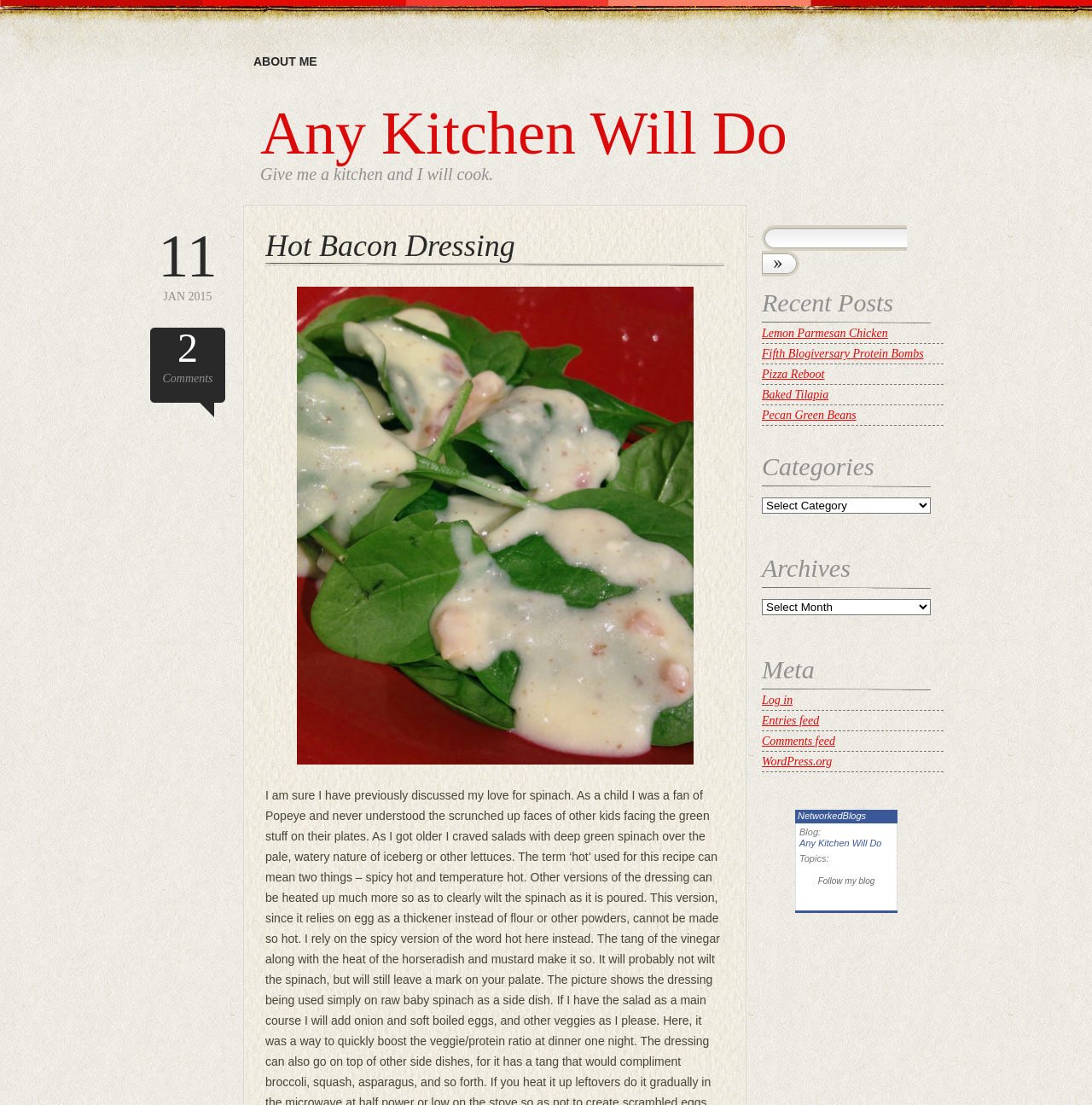Please locate the bounding box coordinates for the element that should be clicked to achieve the following instruction: "Read the recent post 'Lemon Parmesan Chicken'". Ensure the coordinates are given as four float numbers between 0 and 1, i.e., [left, top, right, bottom].

[0.698, 0.296, 0.813, 0.307]